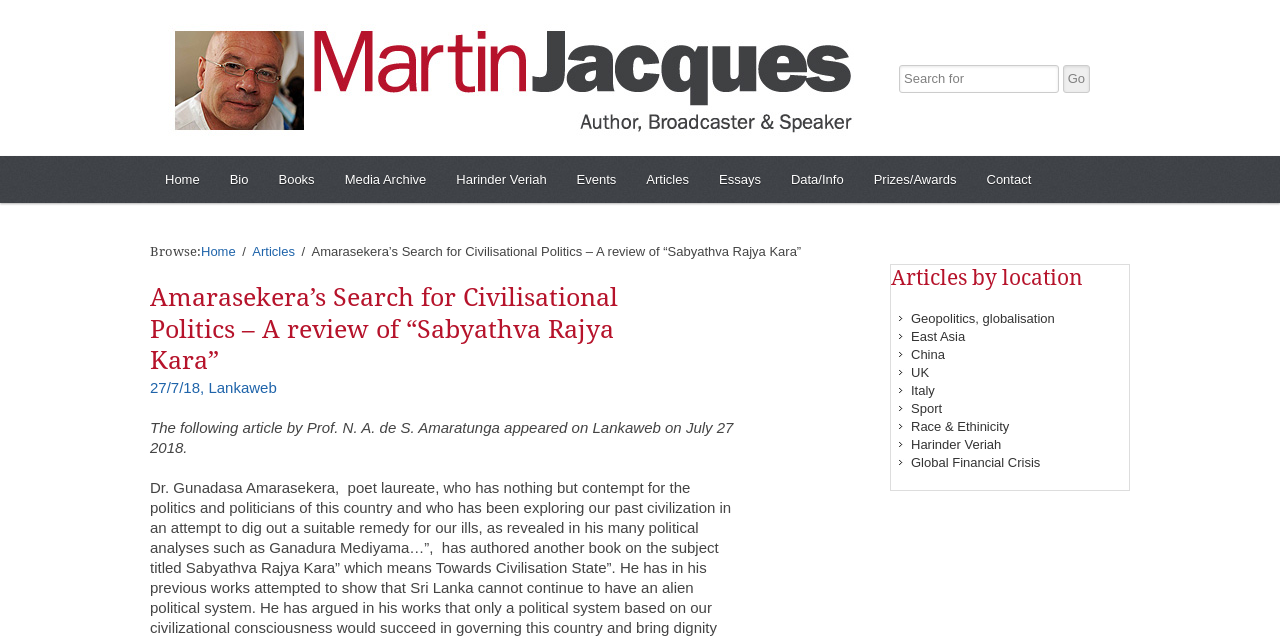What is the name of the book being reviewed?
Answer the question with a single word or phrase by looking at the picture.

Sabyathva Rajya Kara